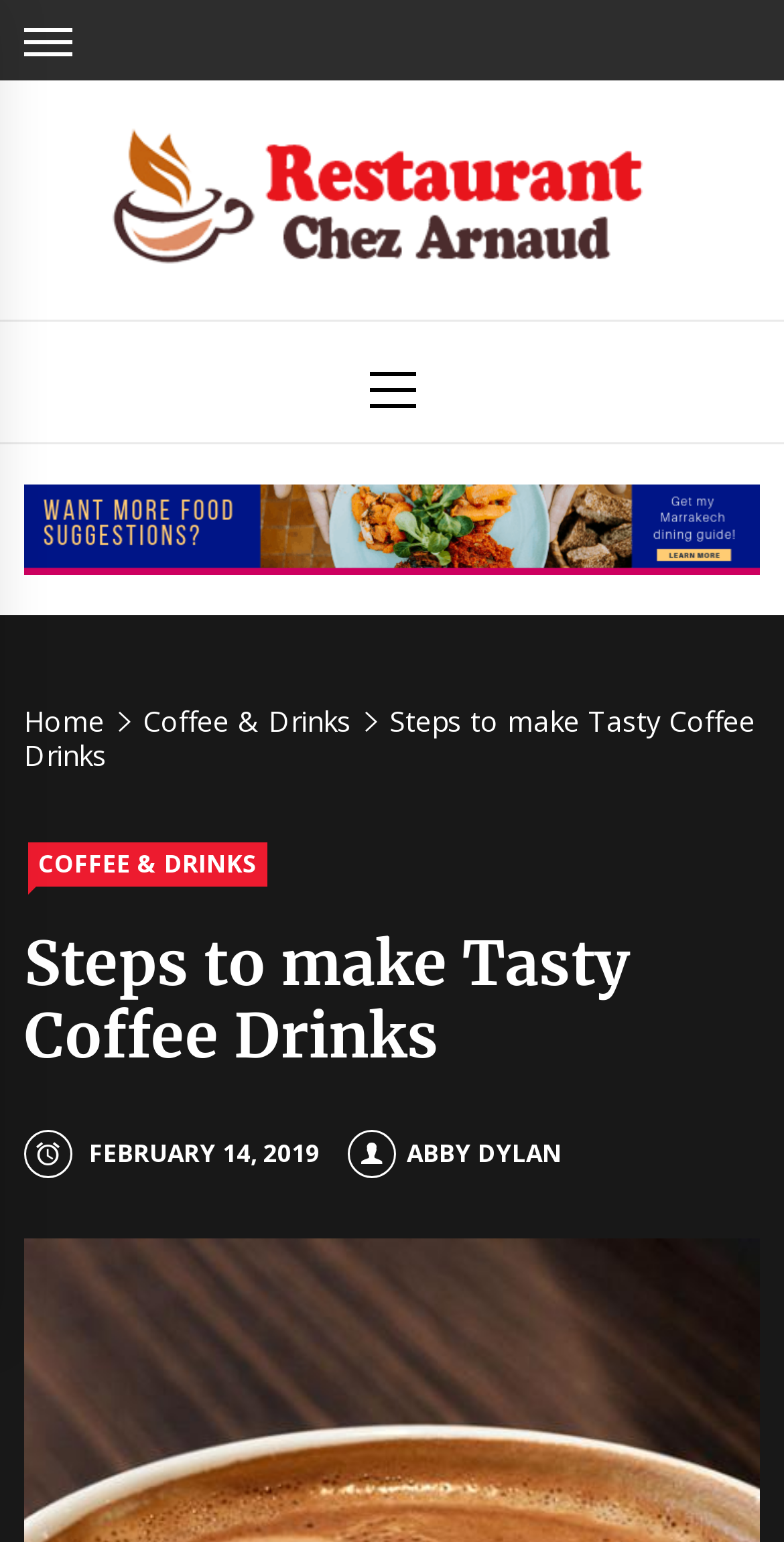Please pinpoint the bounding box coordinates for the region I should click to adhere to this instruction: "Check the post author 'ABBY DYLAN'".

[0.444, 0.736, 0.717, 0.758]